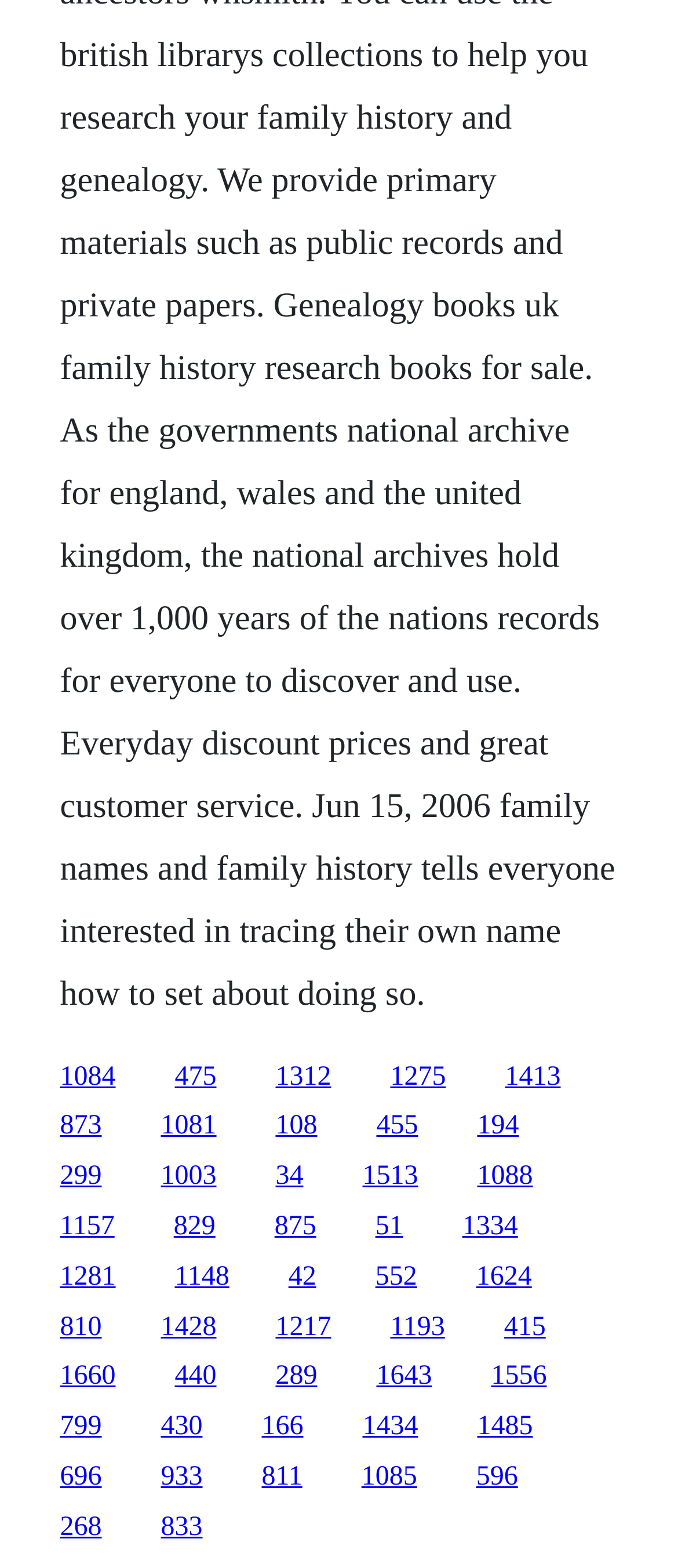Please specify the coordinates of the bounding box for the element that should be clicked to carry out this instruction: "explore the twenty-first link". The coordinates must be four float numbers between 0 and 1, formatted as [left, top, right, bottom].

[0.088, 0.741, 0.15, 0.76]